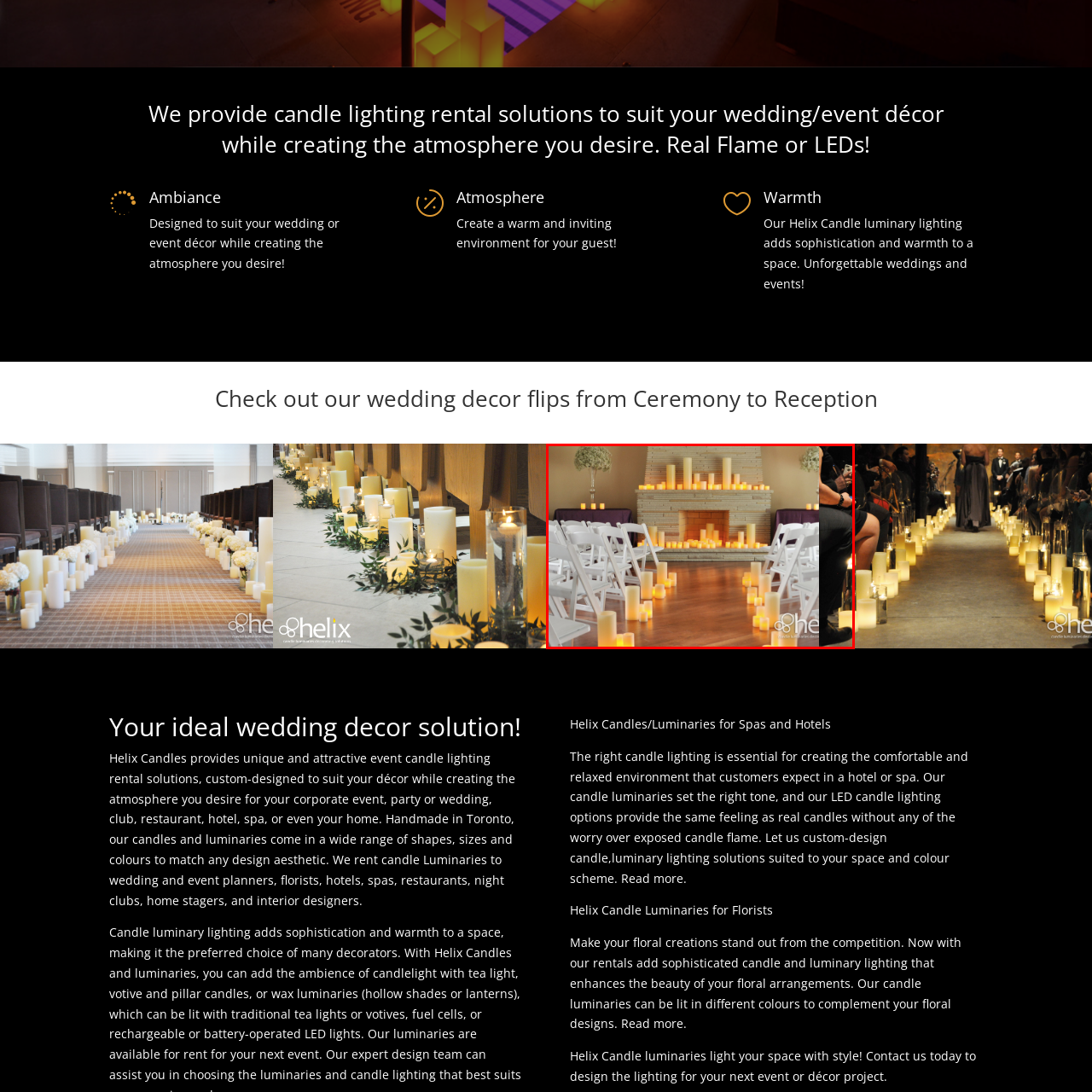Give an in-depth description of the image within the red border.

The image showcases a beautifully decorated indoor space designed for a wedding or event, featuring an elegant arrangement of candle lighting rental solutions. At the center, a charming fireplace is adorned with an assortment of candles in varying heights, creating a warm and inviting ambiance. The golden flicker of the candles adds sophistication and romance to the setting.

In front of the fireplace, rows of white folding chairs are neatly arranged, enhancing the formal yet cozy atmosphere of the space. Additional candles are scattered along the floor, leading up to the fireplace, contributing to the enchanting setting.

This setup not only highlights the use of candle luminaries but also underscores the ability to design a space that aligns perfectly with the desired décor and atmosphere, ideal for unforgettable weddings and special events.